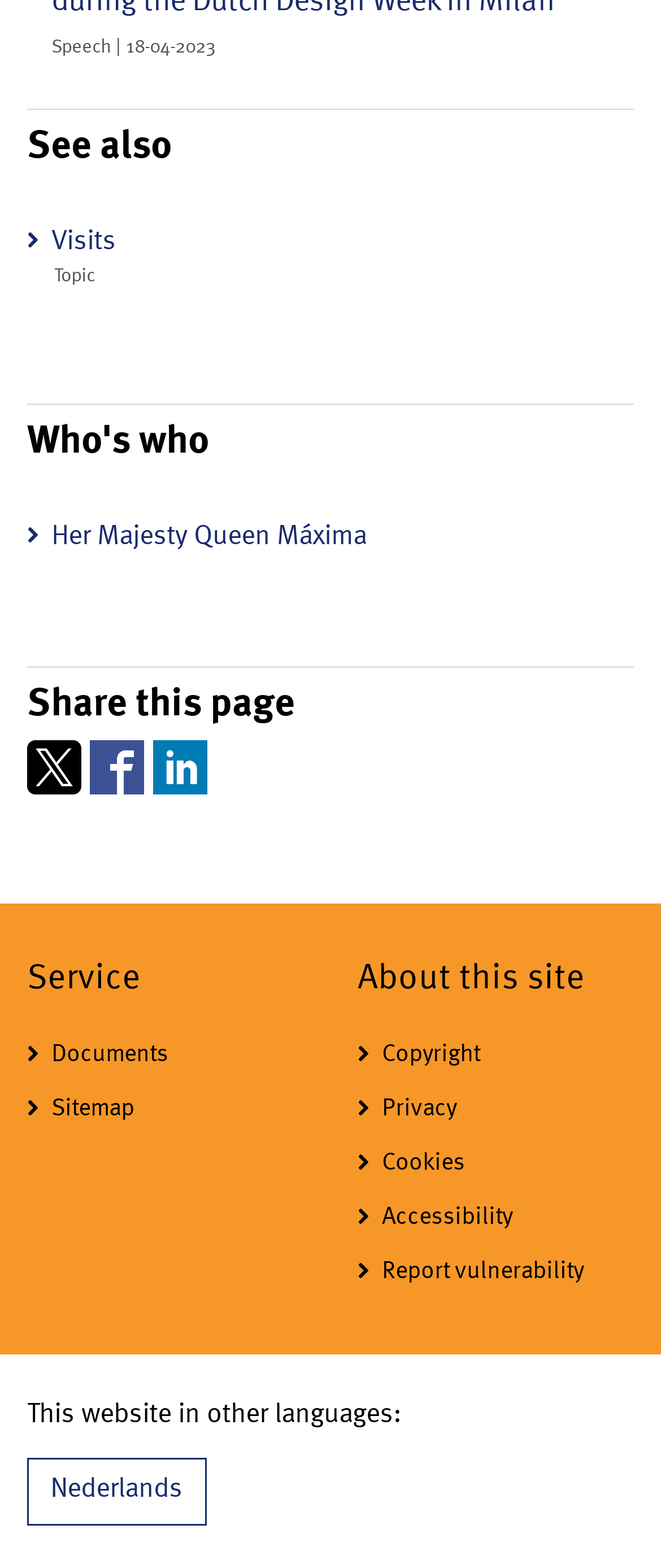Using the provided element description: "Nederlands", determine the bounding box coordinates of the corresponding UI element in the screenshot.

[0.041, 0.929, 0.312, 0.973]